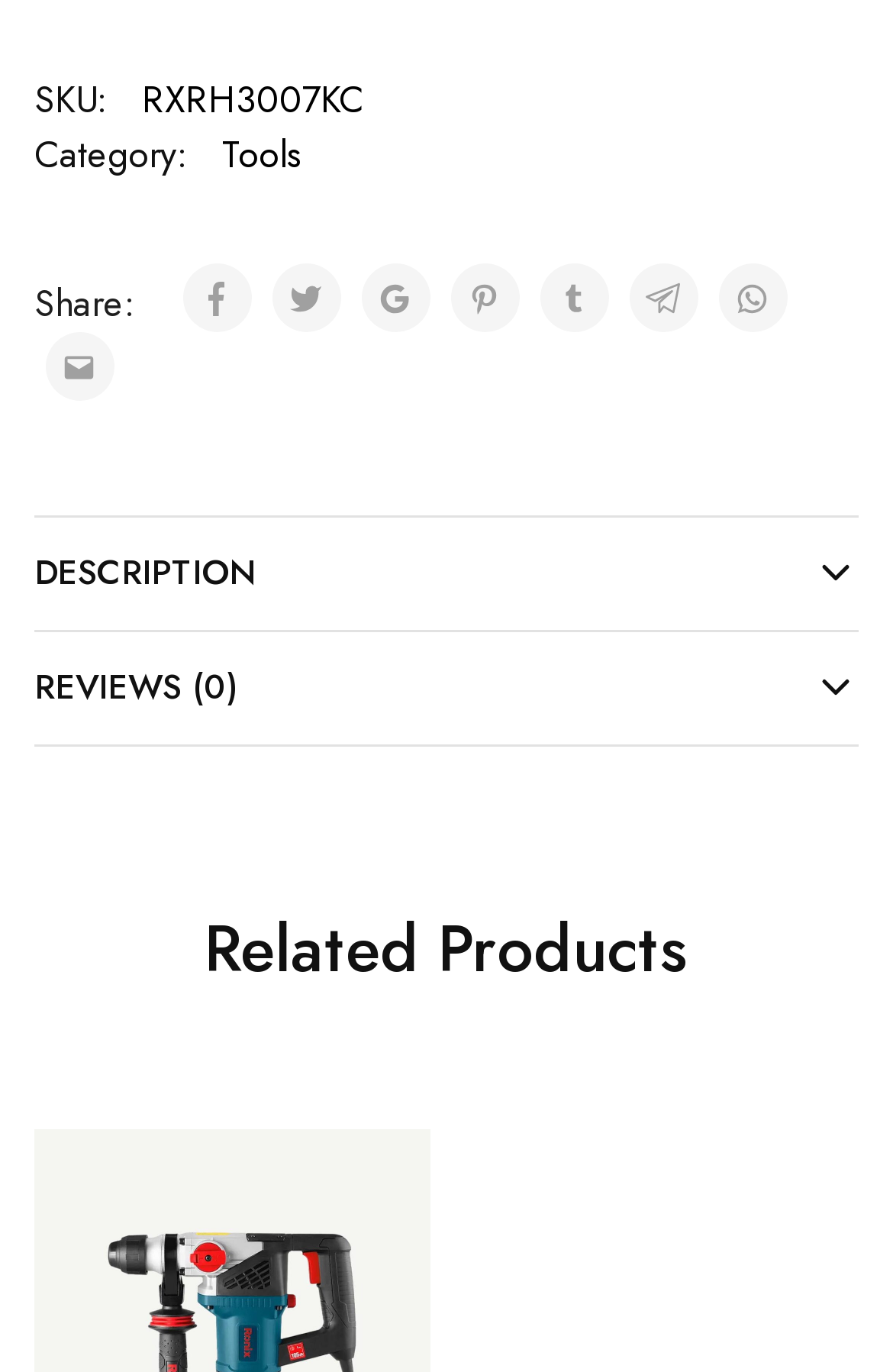Select the bounding box coordinates of the element I need to click to carry out the following instruction: "Explore related products".

[0.038, 0.66, 0.962, 0.723]